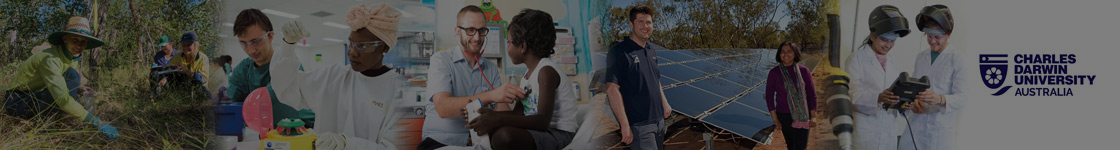Give a detailed account of the elements present in the image.

The image features a vibrant collage representing the diverse research and educational initiatives at Charles Darwin University. It showcases individuals engaged in various fields: from environmental efforts in nature, highlighted by people working in a natural setting, to laboratory scenes depicting scientific research and innovation. The image also includes a snapshot of the university’s emphasis on technology, illustrated by a group working with solar panels, indicative of sustainable energy research. The right side of the image prominently displays the Charles Darwin University logo, reinforcing the institution’s identity and commitment to advancing knowledge across different disciplines in Australia.